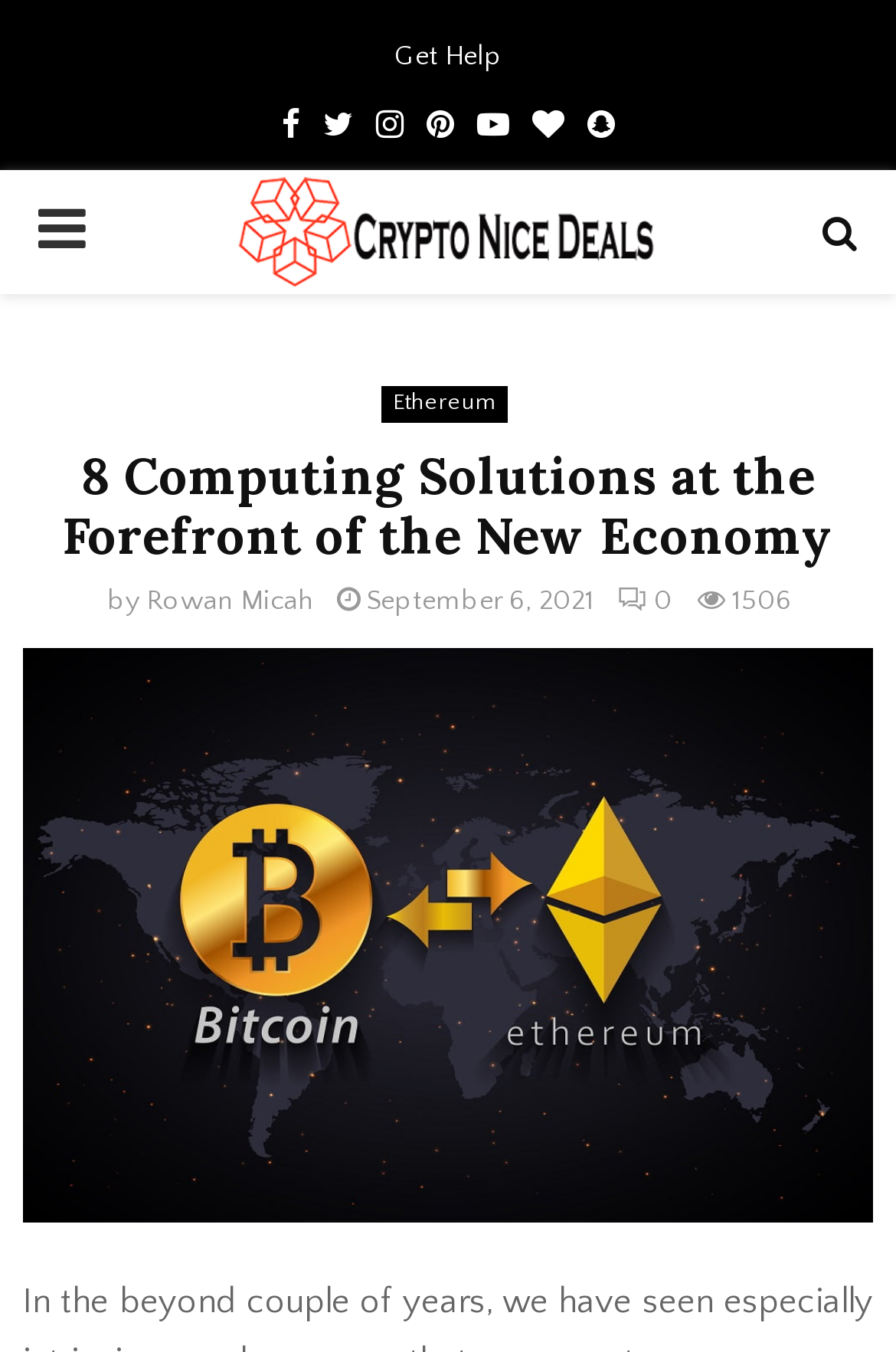Determine the bounding box coordinates of the area to click in order to meet this instruction: "Click on Get Help".

[0.44, 0.027, 0.56, 0.058]